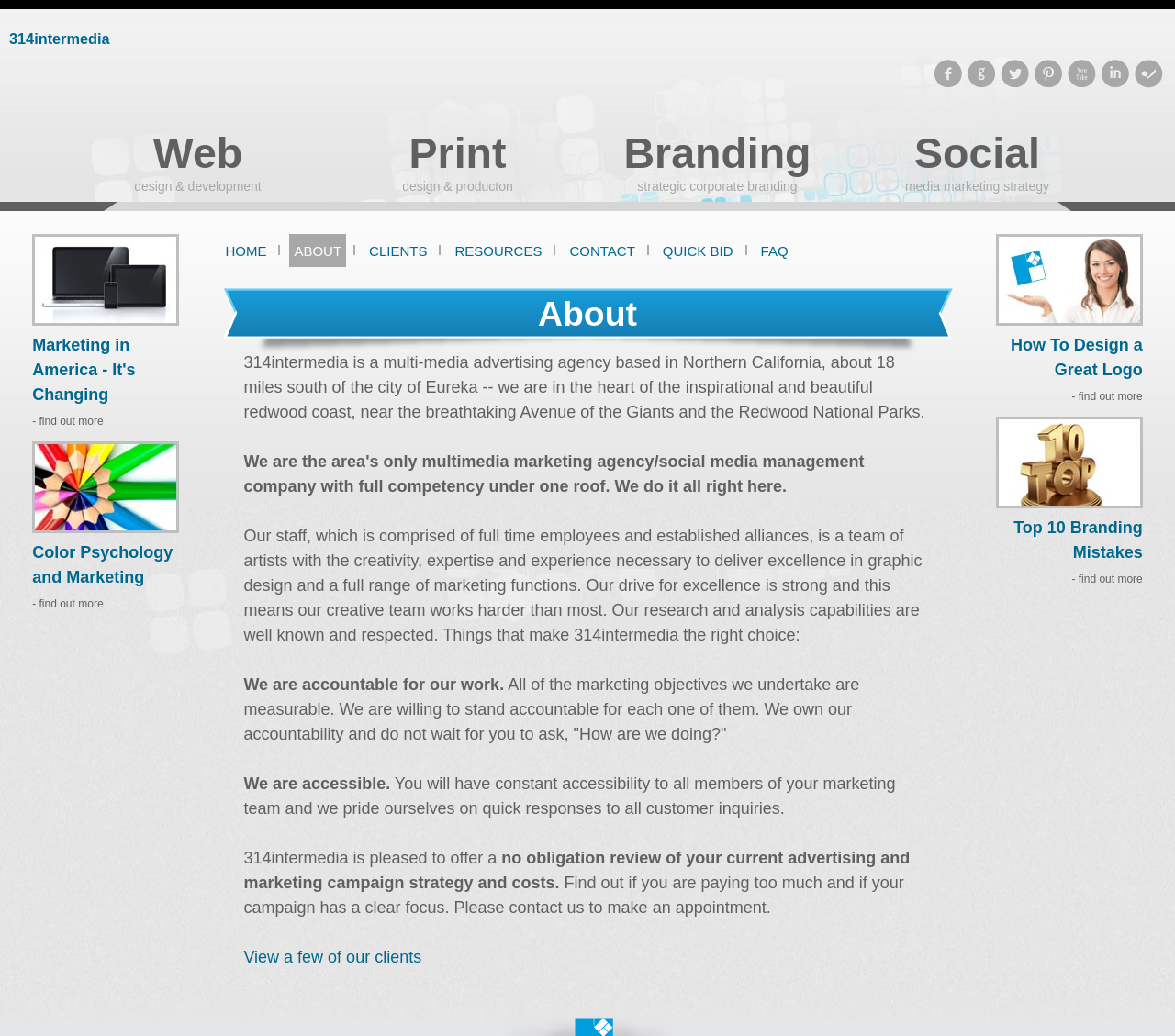What is the location of the agency?
Look at the screenshot and give a one-word or phrase answer.

Northern California